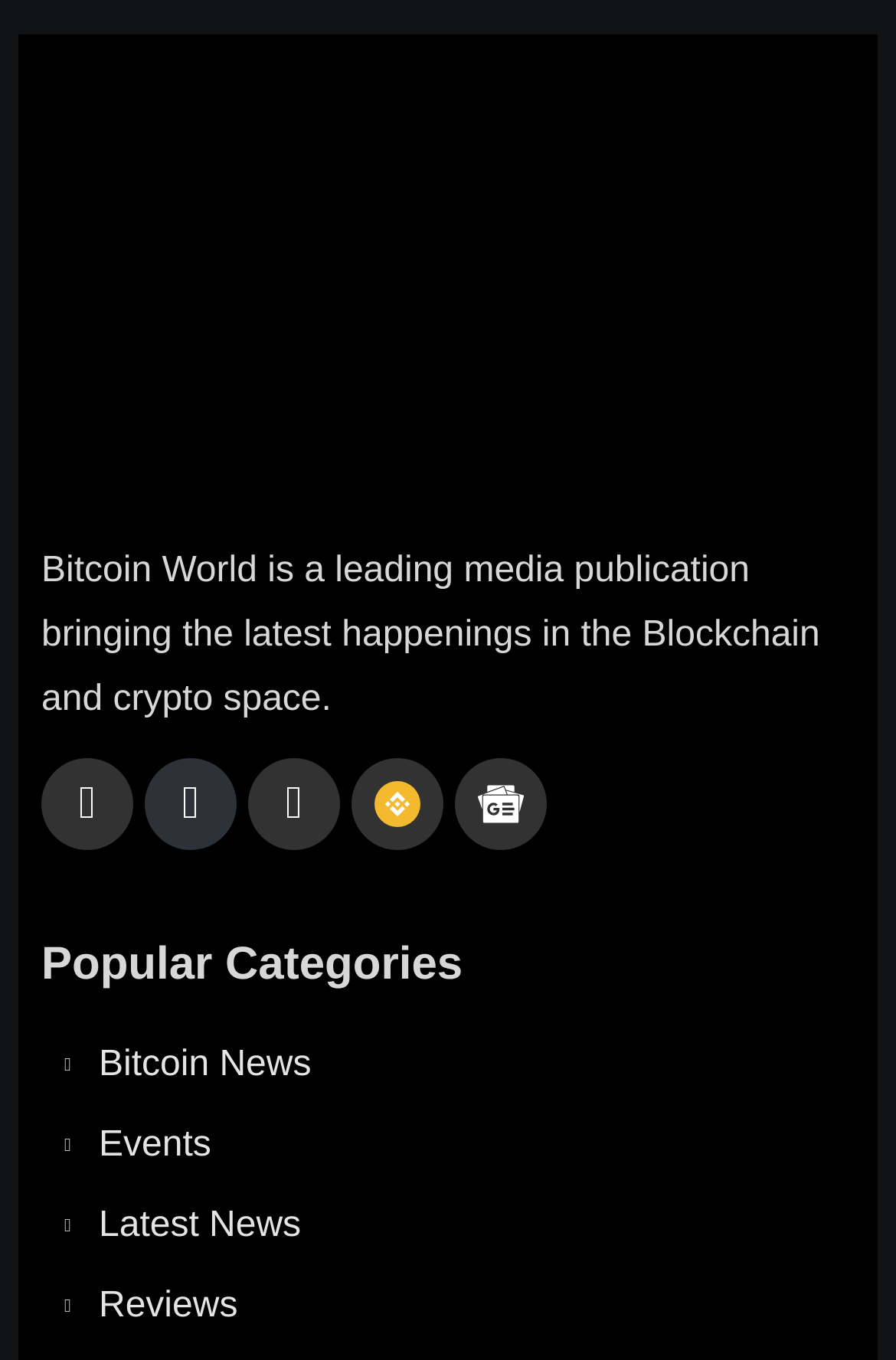Based on the image, give a detailed response to the question: Is there a Google News icon?

There is a link with the text 'Google News icon' and an image with the same description, indicating that there is a Google News icon on this website.